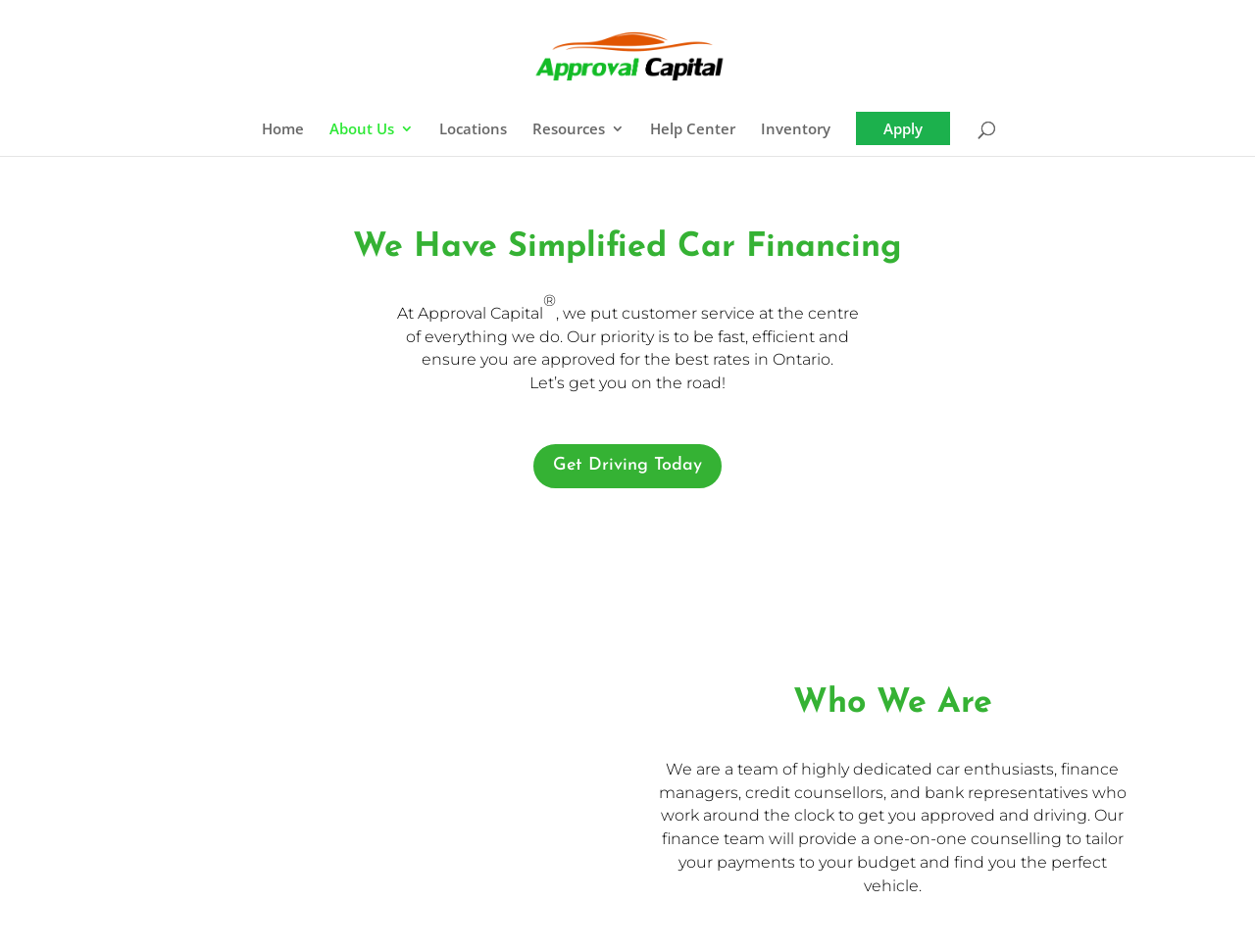Locate the bounding box coordinates of the area that needs to be clicked to fulfill the following instruction: "Go to the Home page". The coordinates should be in the format of four float numbers between 0 and 1, namely [left, top, right, bottom].

[0.209, 0.128, 0.242, 0.164]